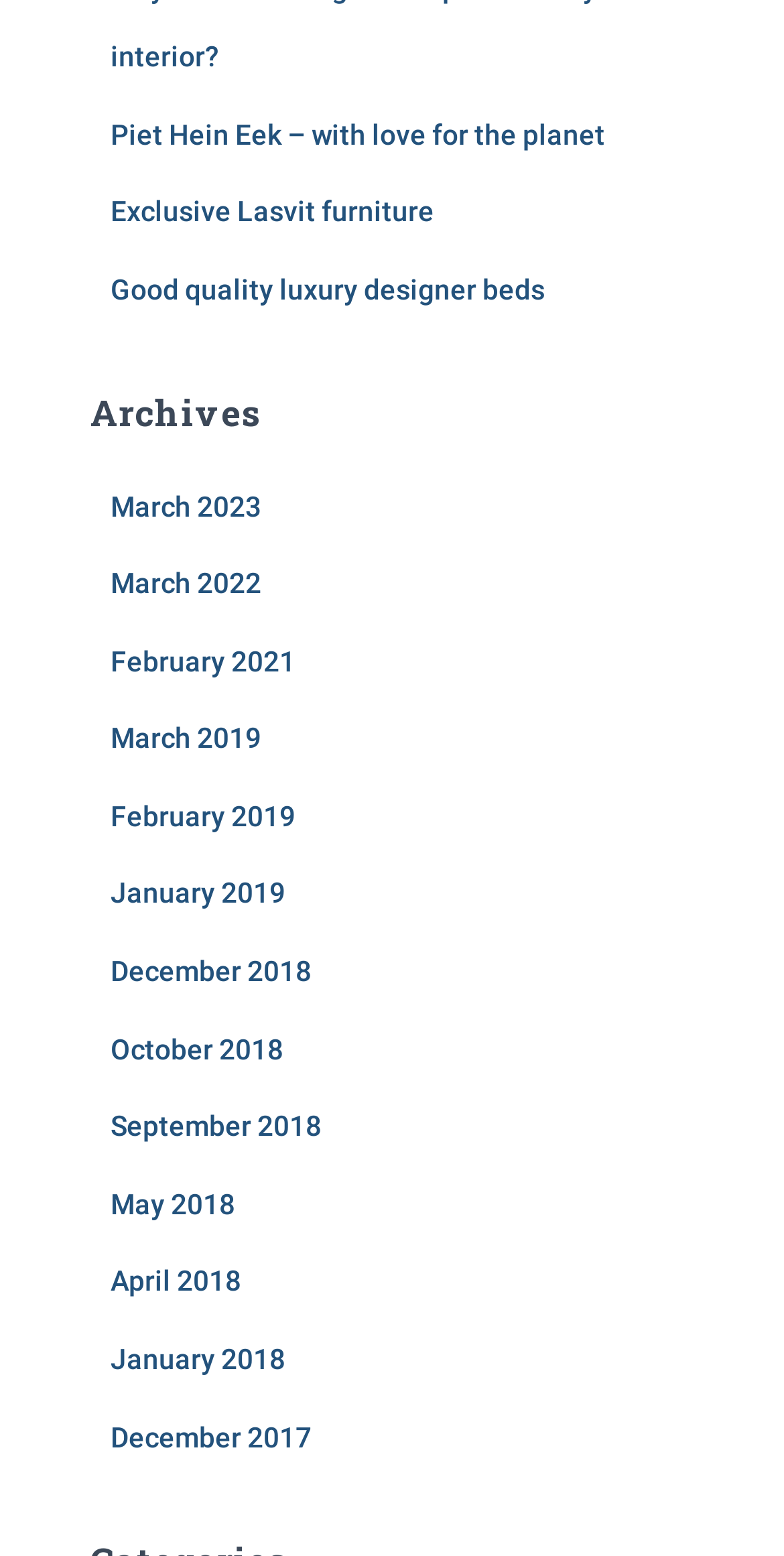Determine the bounding box coordinates of the clickable area required to perform the following instruction: "Explore luxury designer beds". The coordinates should be represented as four float numbers between 0 and 1: [left, top, right, bottom].

[0.141, 0.175, 0.695, 0.196]